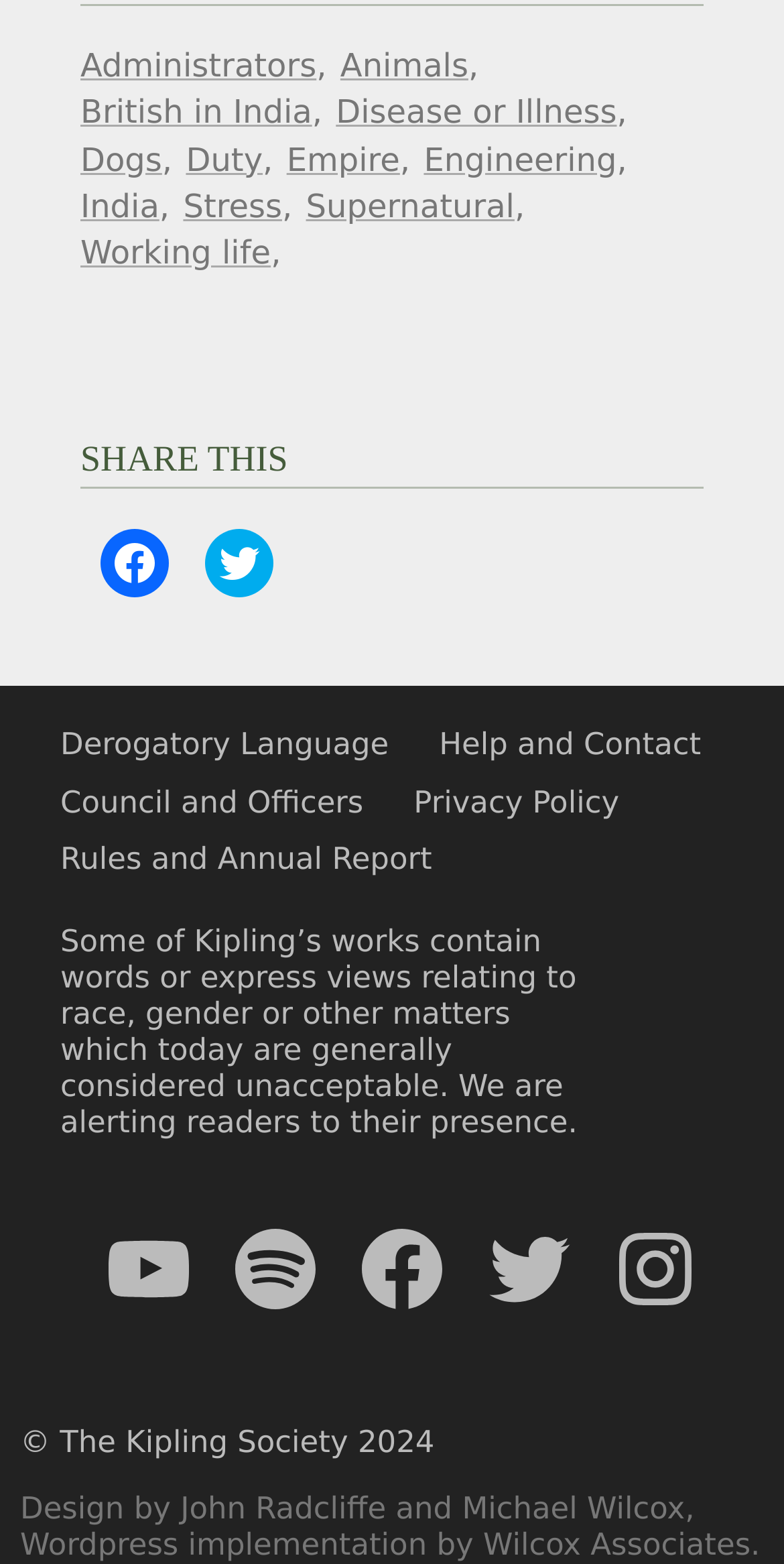Please identify the bounding box coordinates of the element's region that should be clicked to execute the following instruction: "Share on Facebook". The bounding box coordinates must be four float numbers between 0 and 1, i.e., [left, top, right, bottom].

[0.128, 0.338, 0.215, 0.381]